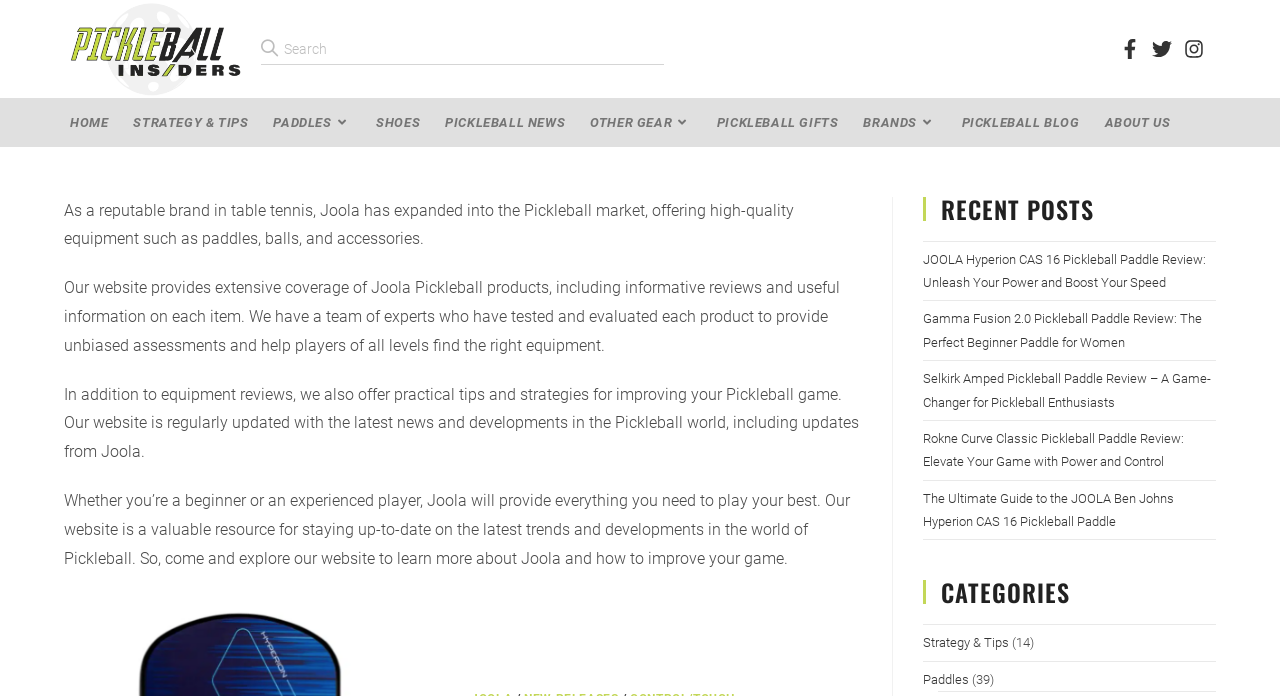Please specify the bounding box coordinates of the area that should be clicked to accomplish the following instruction: "Go to HOME page". The coordinates should consist of four float numbers between 0 and 1, i.e., [left, top, right, bottom].

[0.055, 0.162, 0.085, 0.191]